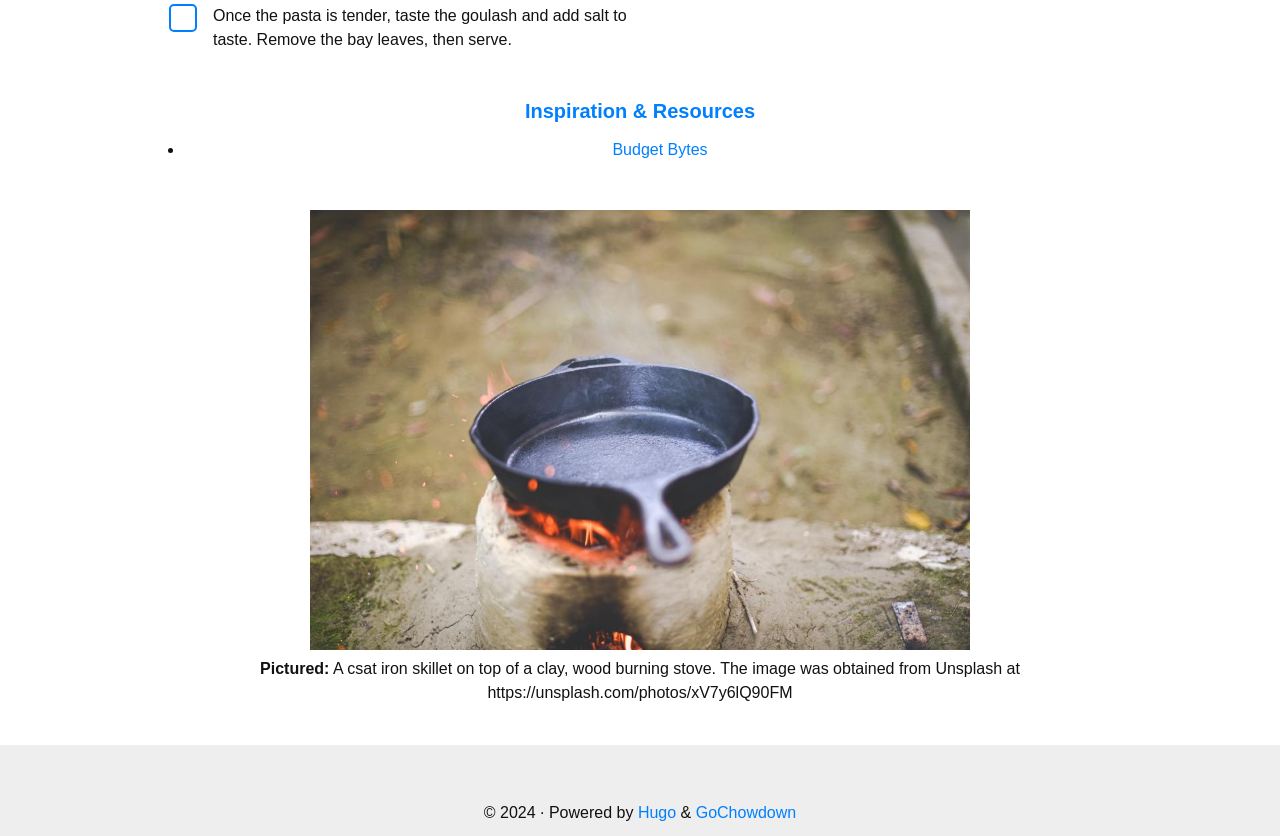Refer to the image and provide an in-depth answer to the question: 
What is the state of the checkbox?

The checkbox element has a checked attribute set to false, indicating that it is currently unchecked.